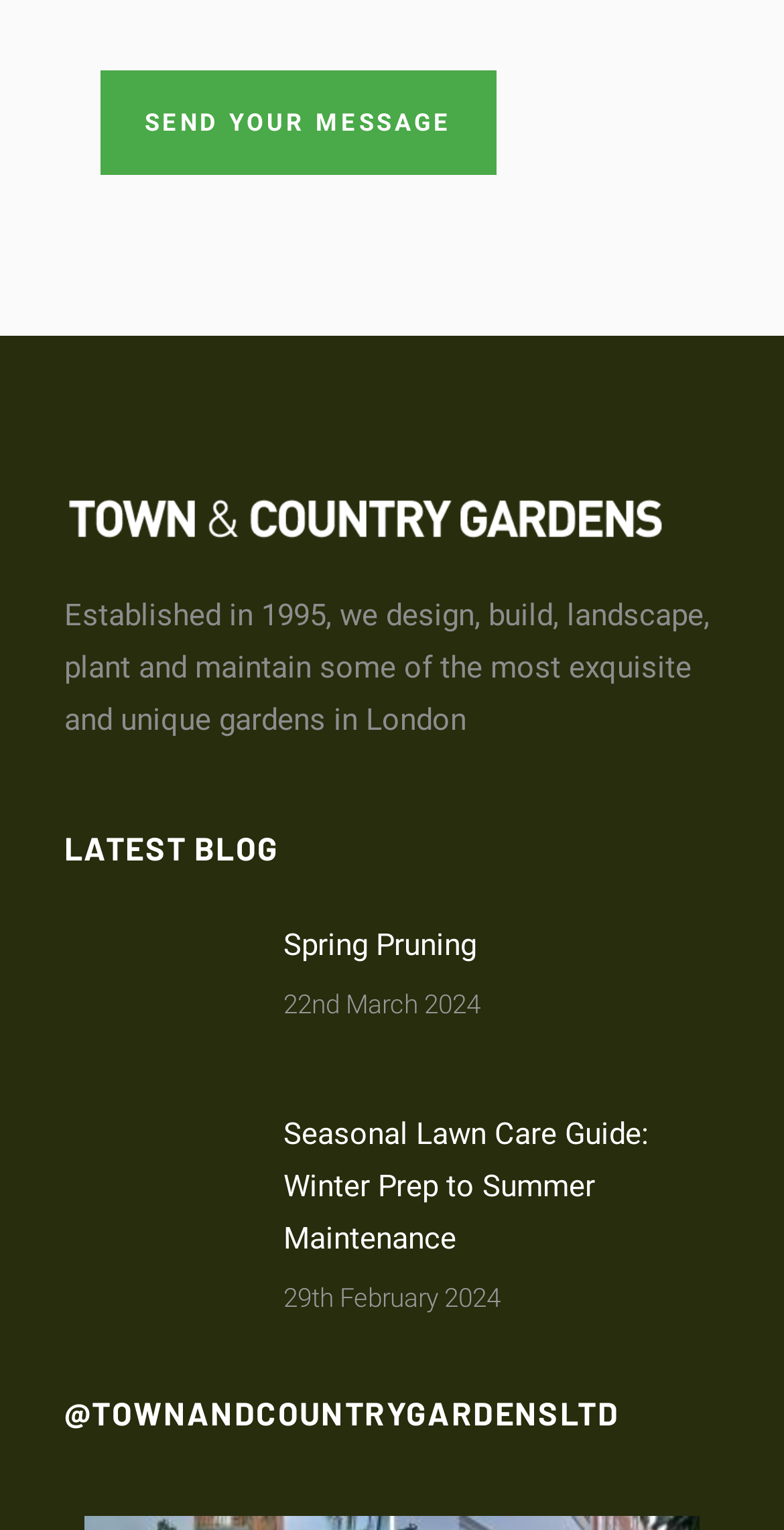Please identify the bounding box coordinates of the element that needs to be clicked to execute the following command: "Click the 'Spring Pruning' link". Provide the bounding box using four float numbers between 0 and 1, formatted as [left, top, right, bottom].

[0.082, 0.6, 0.297, 0.711]